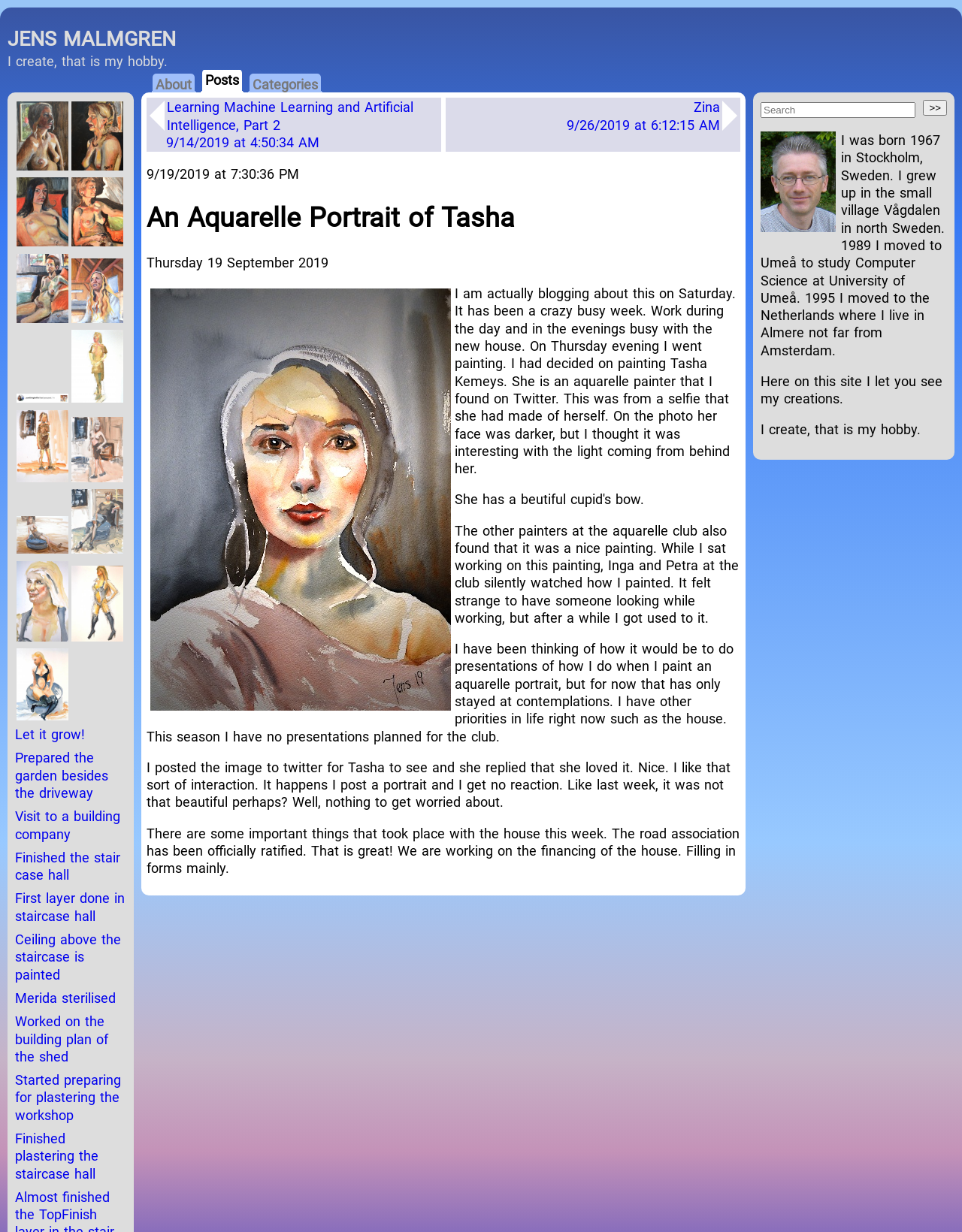What is the author's hobby?
Look at the screenshot and give a one-word or phrase answer.

Creating